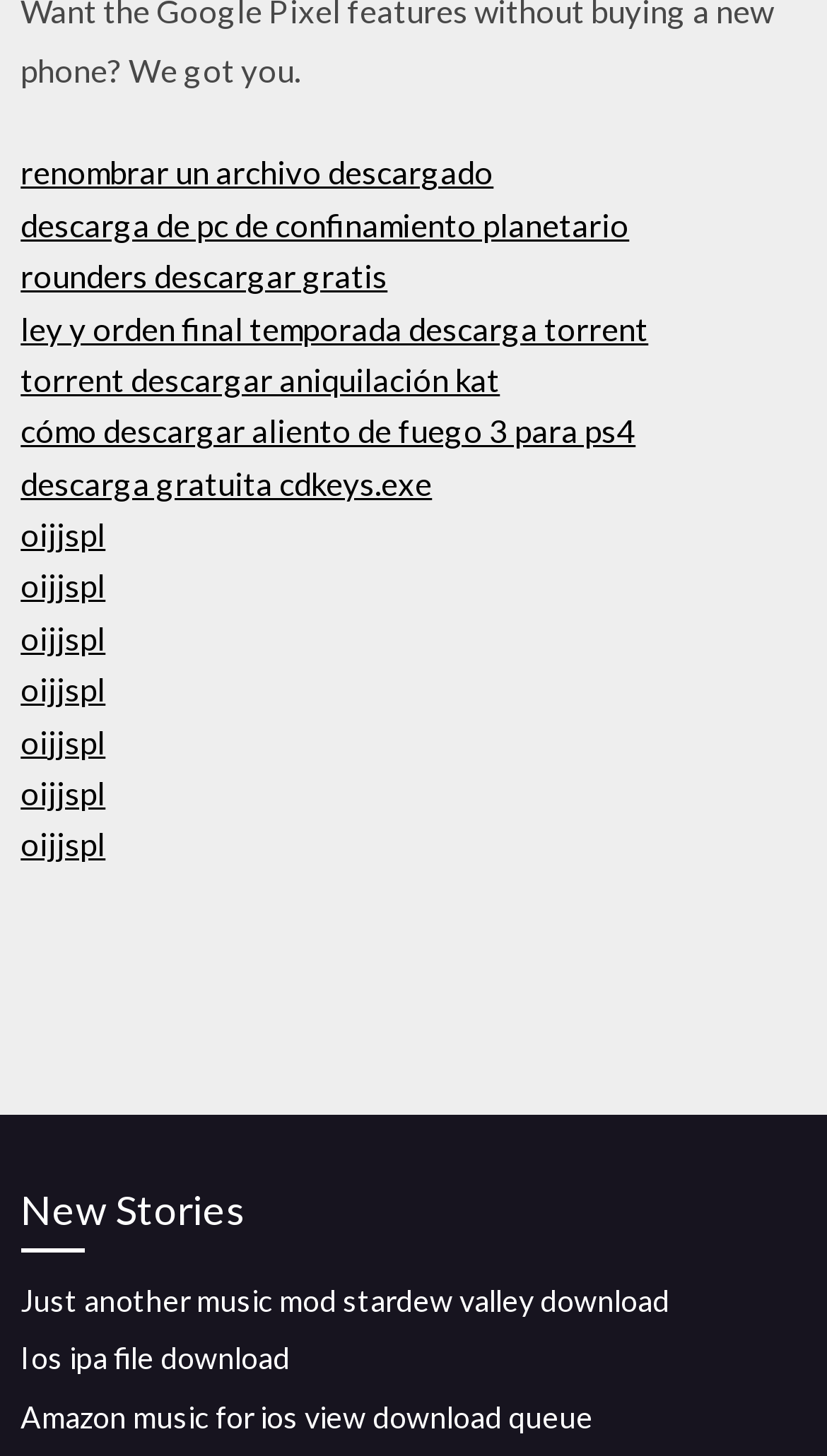Answer the question in one word or a short phrase:
What is the common theme among the links?

Downloads and torrents